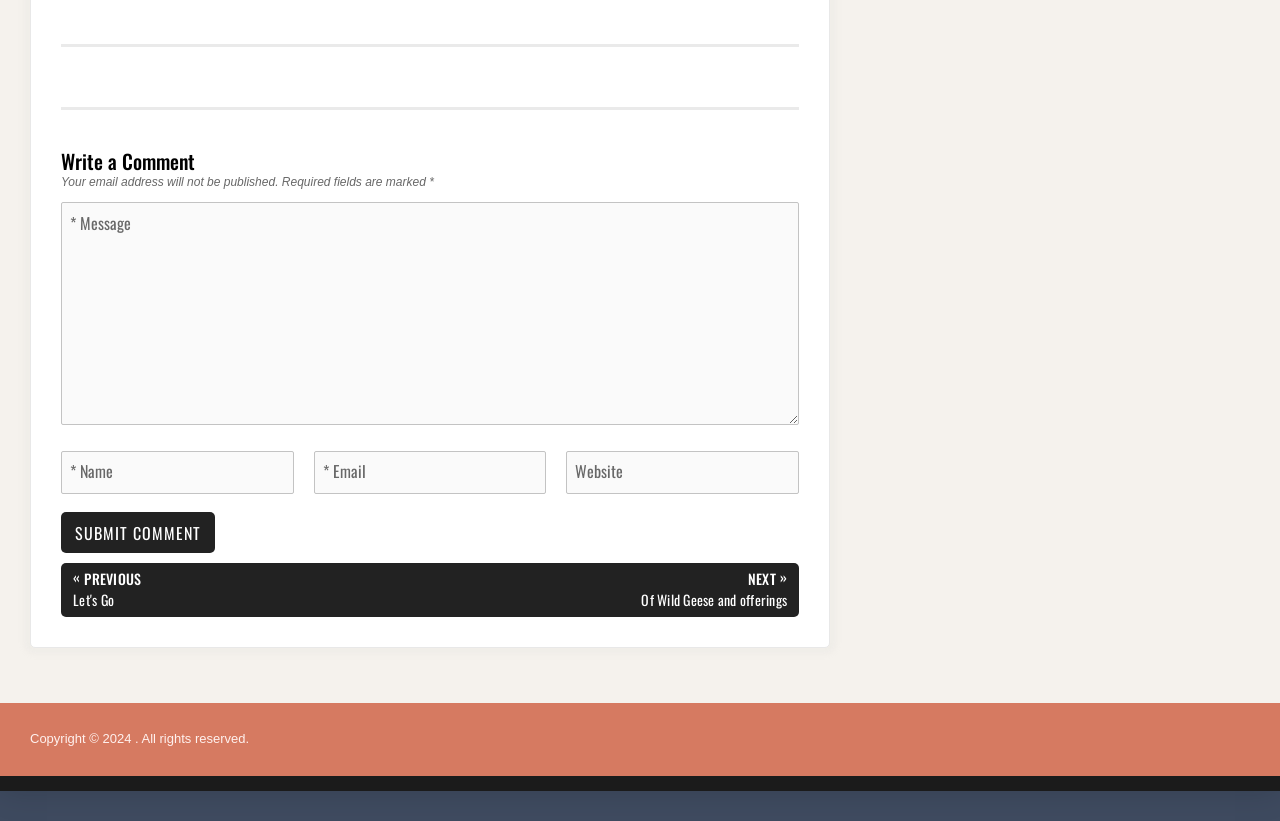Determine the bounding box for the HTML element described here: "«Previous Previous post: Let's Go". The coordinates should be given as [left, top, right, bottom] with each number being a float between 0 and 1.

[0.057, 0.697, 0.11, 0.74]